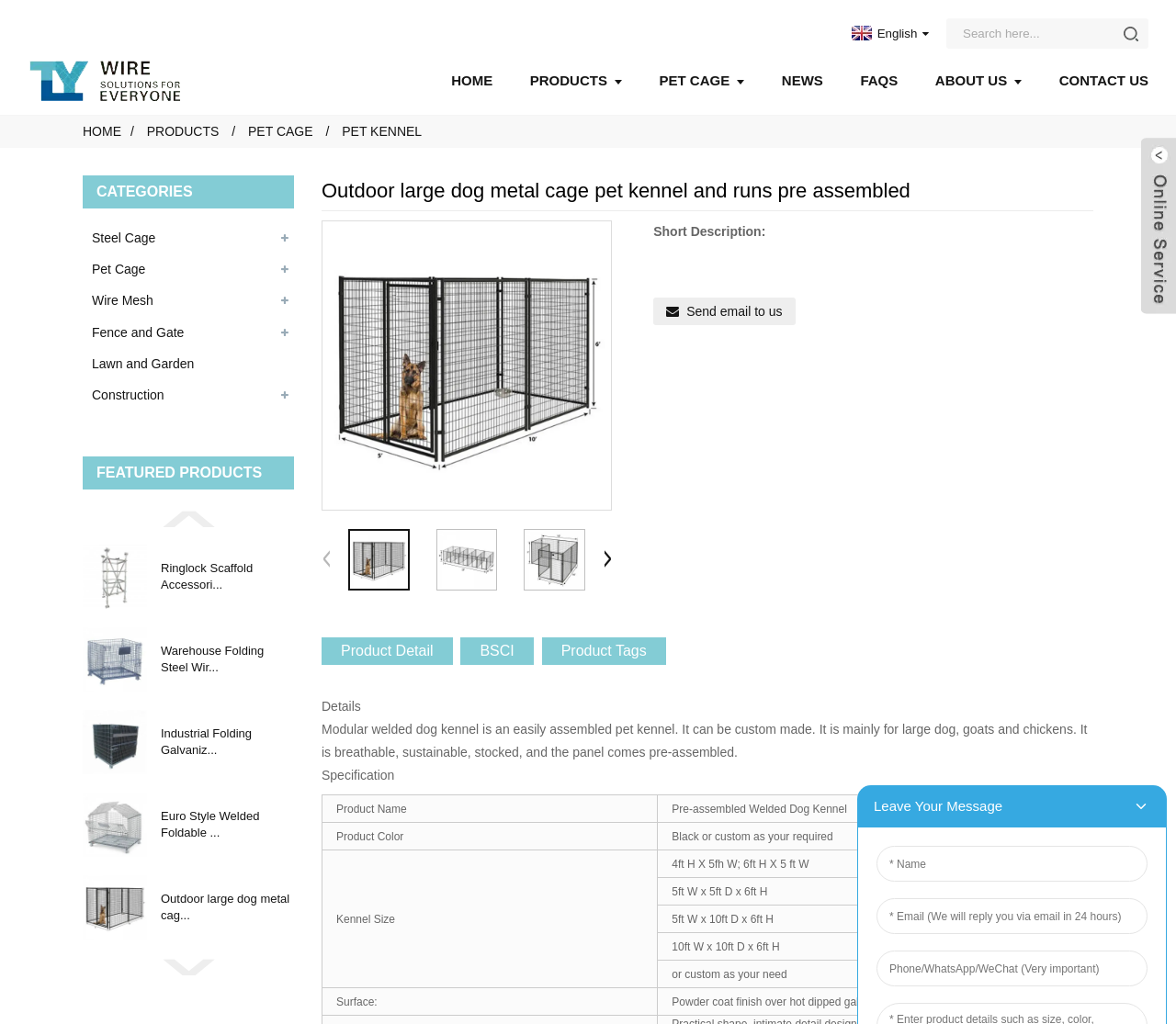Provide a brief response to the question below using one word or phrase:
How many images are there on the webpage?

More than 10